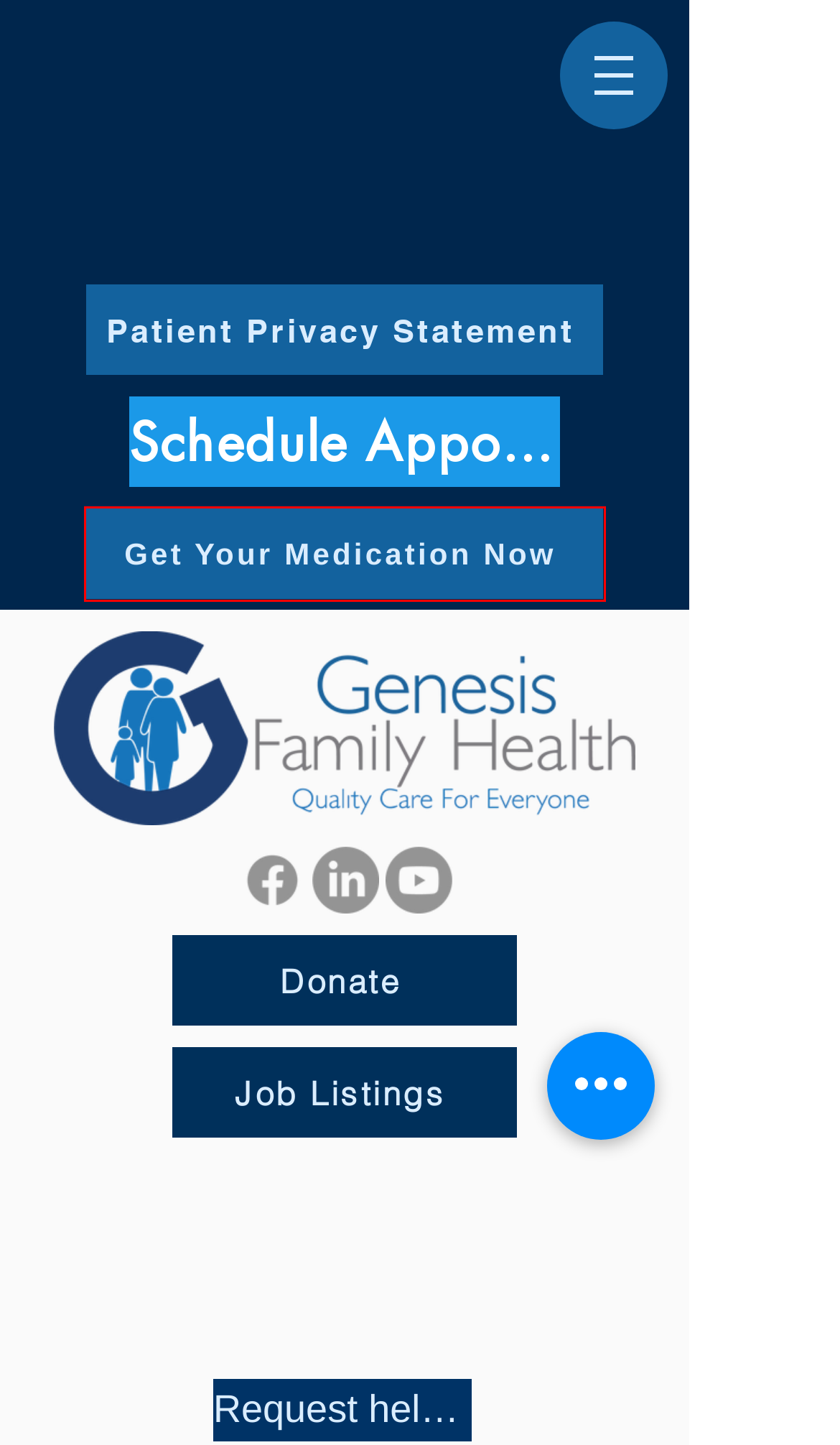Consider the screenshot of a webpage with a red bounding box around an element. Select the webpage description that best corresponds to the new page after clicking the element inside the red bounding box. Here are the candidates:
A. Pharmacy Refill
B. Behavioral Health | GFH
C. An Error has Occurred
D. Schedule an Appointment | GFH
E. Request Form | GFH
F. GFH
G. Dental | GFH
H. Portal Main | GFH

A